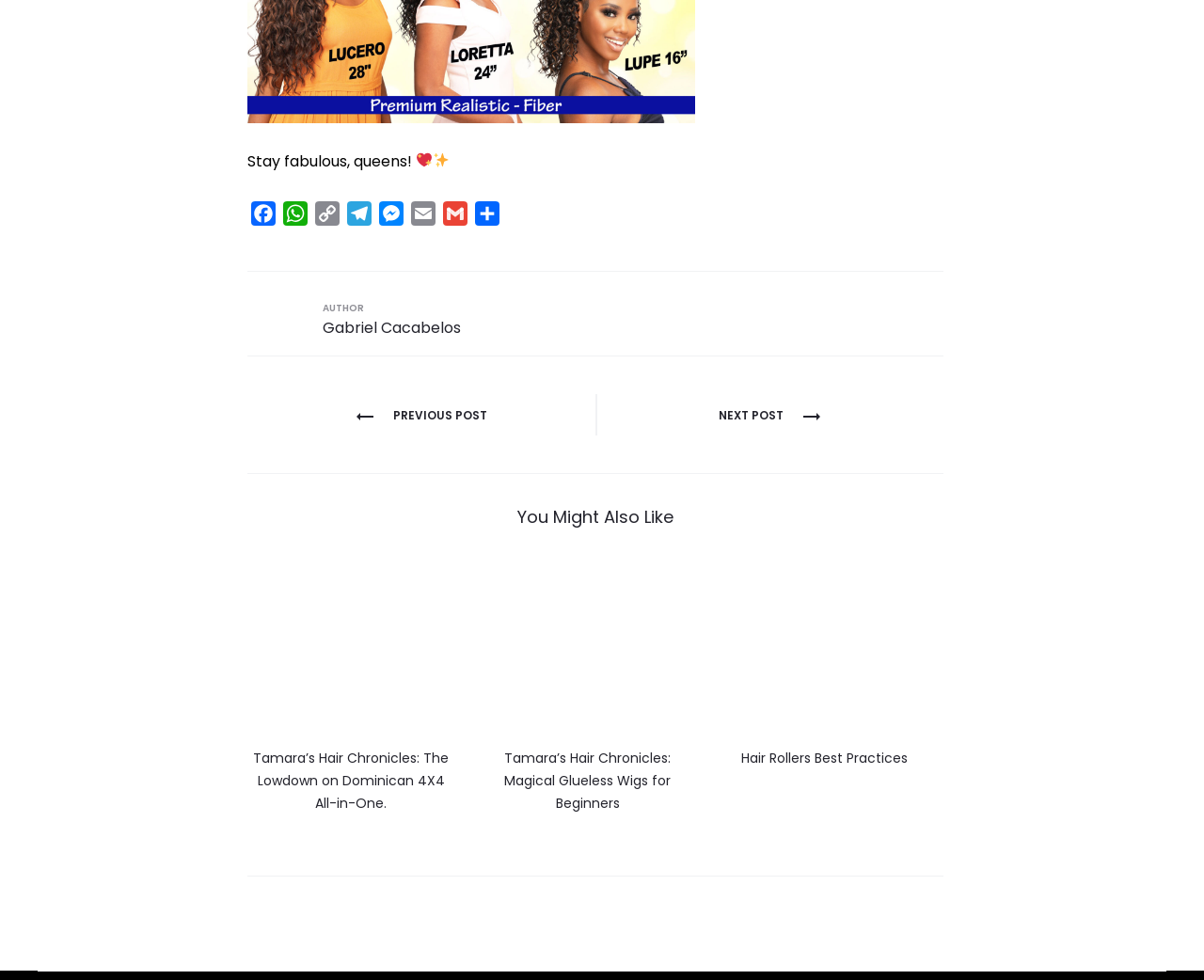Determine the bounding box coordinates of the section I need to click to execute the following instruction: "Check out Hair Rollers Best Practices". Provide the coordinates as four float numbers between 0 and 1, i.e., [left, top, right, bottom].

[0.616, 0.763, 0.754, 0.783]